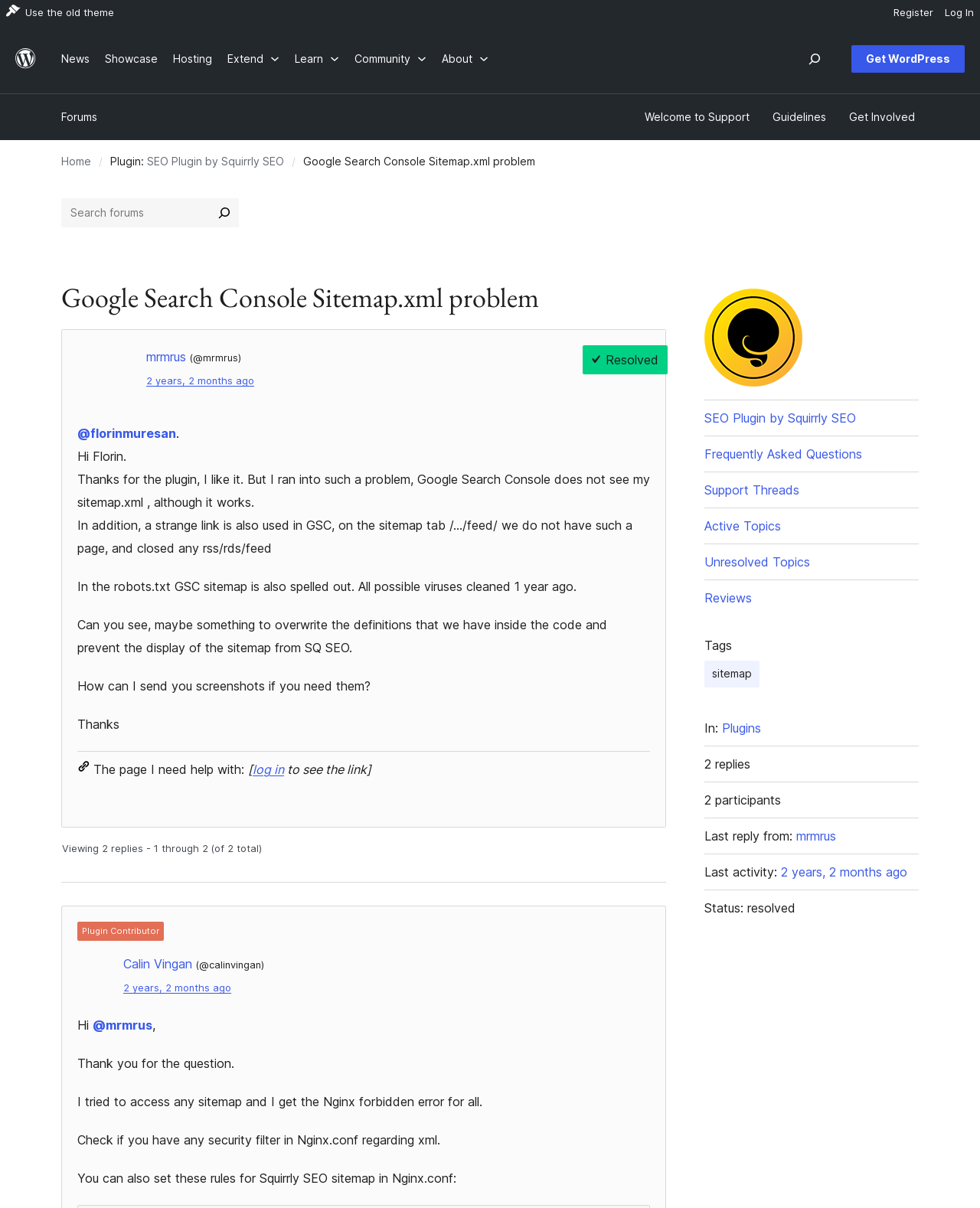Extract the main headline from the webpage and generate its text.

Google Search Console Sitemap.xml problem